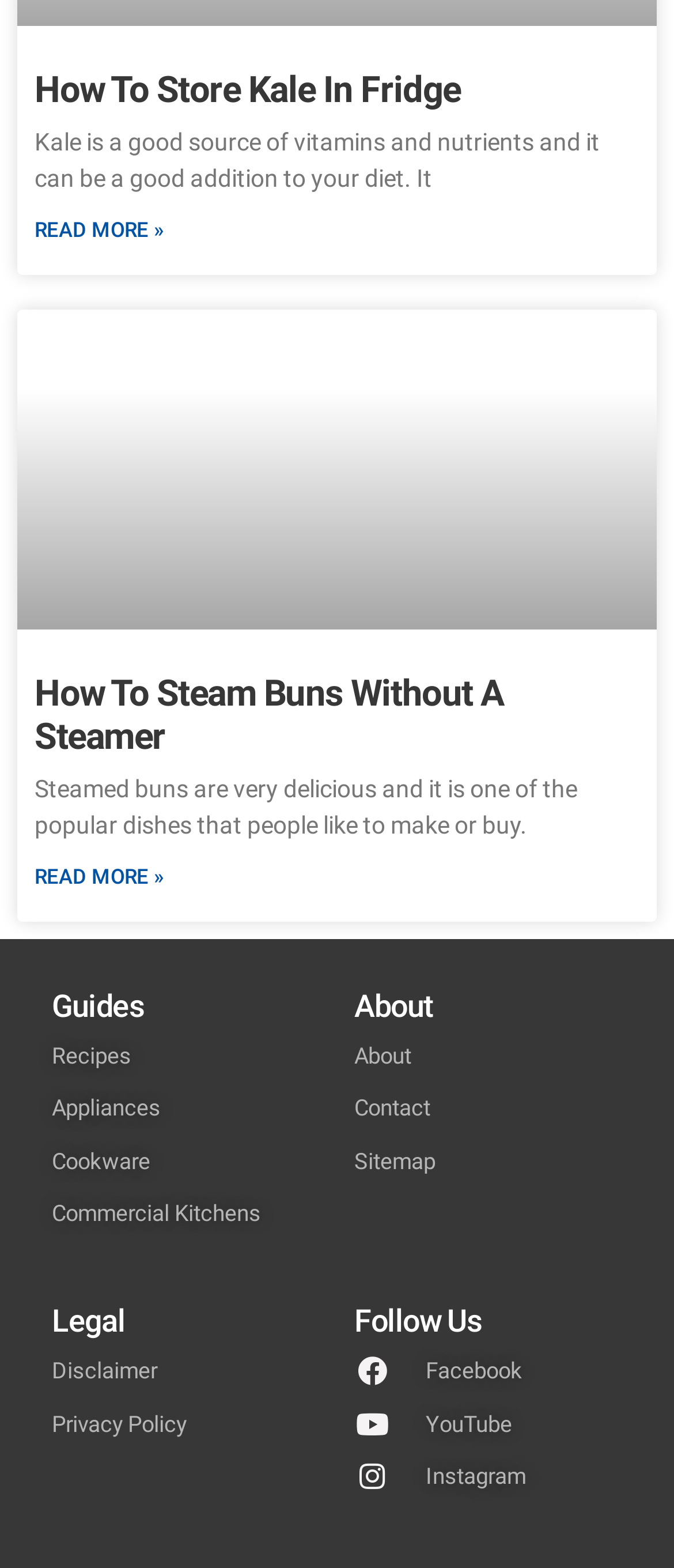Locate the bounding box of the UI element defined by this description: "Contact". The coordinates should be given as four float numbers between 0 and 1, formatted as [left, top, right, bottom].

[0.526, 0.693, 0.923, 0.721]